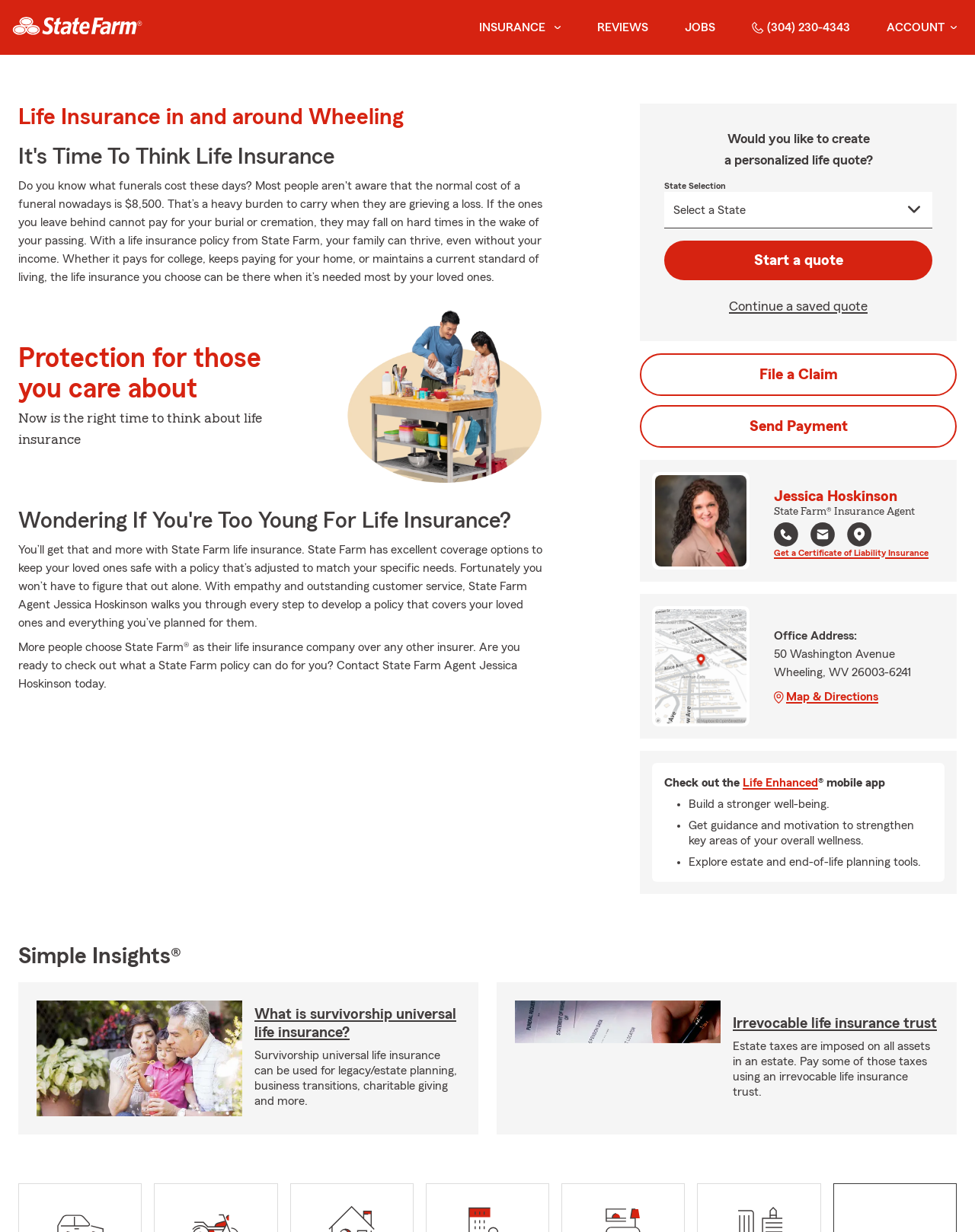Please locate the UI element described by "Account" and provide its bounding box coordinates.

[0.903, 0.01, 0.988, 0.035]